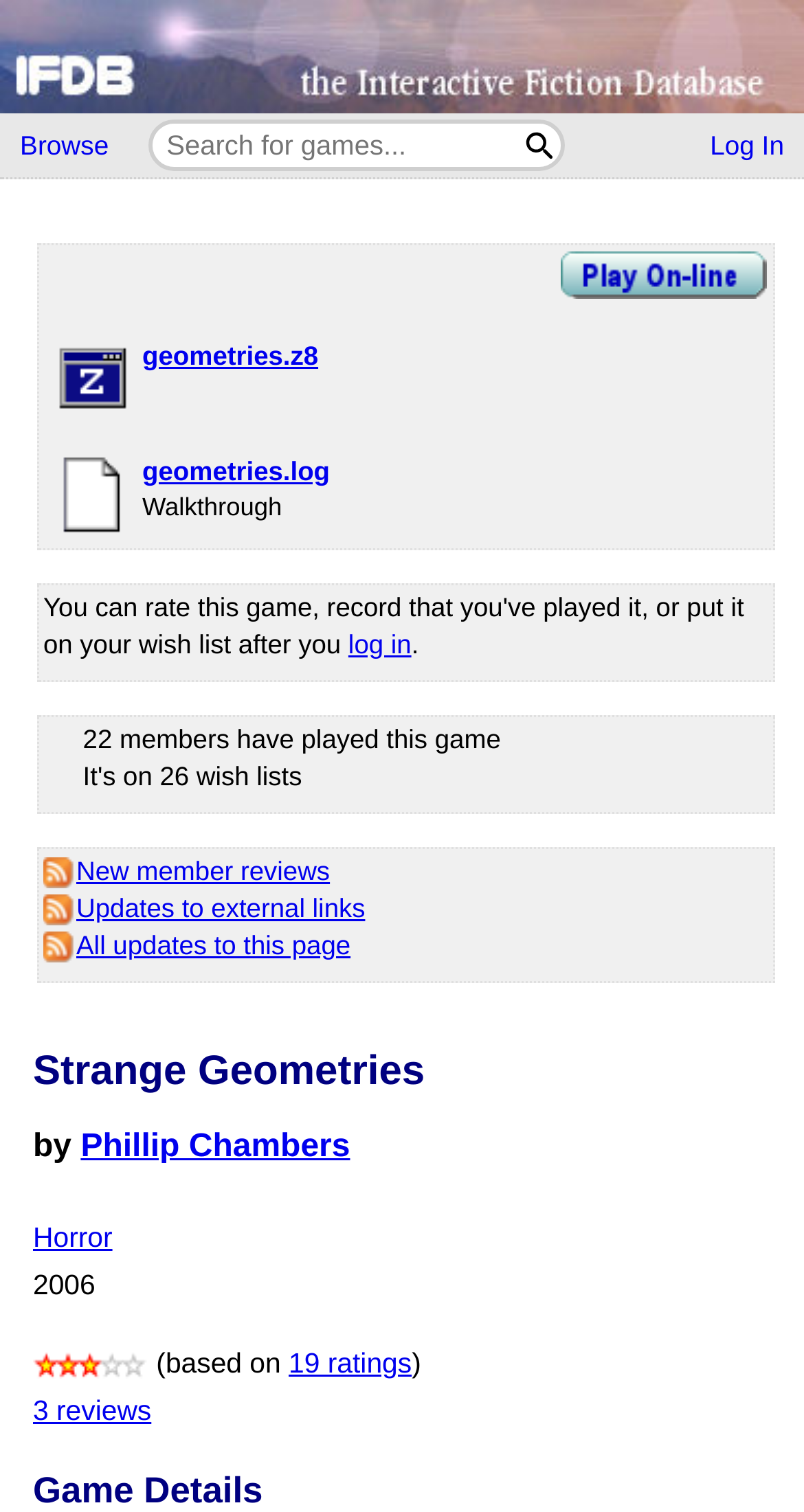What is the genre of the game Strange Geometries?
From the screenshot, provide a brief answer in one word or phrase.

Horror